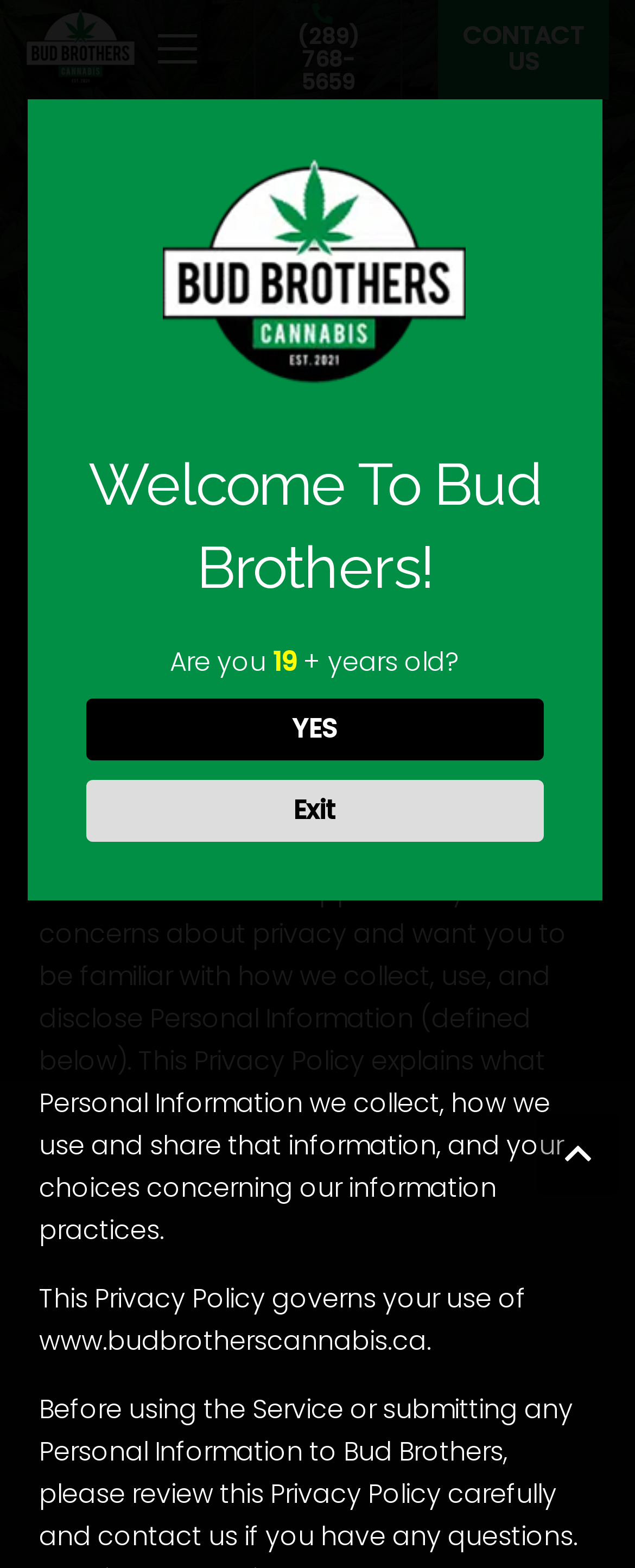What is the purpose of this webpage?
Could you please answer the question thoroughly and with as much detail as possible?

The webpage is dedicated to providing information about the privacy policy of Bud Brothers Cannabis, as indicated by the heading 'Privacy Policy' and the detailed text that follows, which explains how the company collects, uses, and discloses personal information.